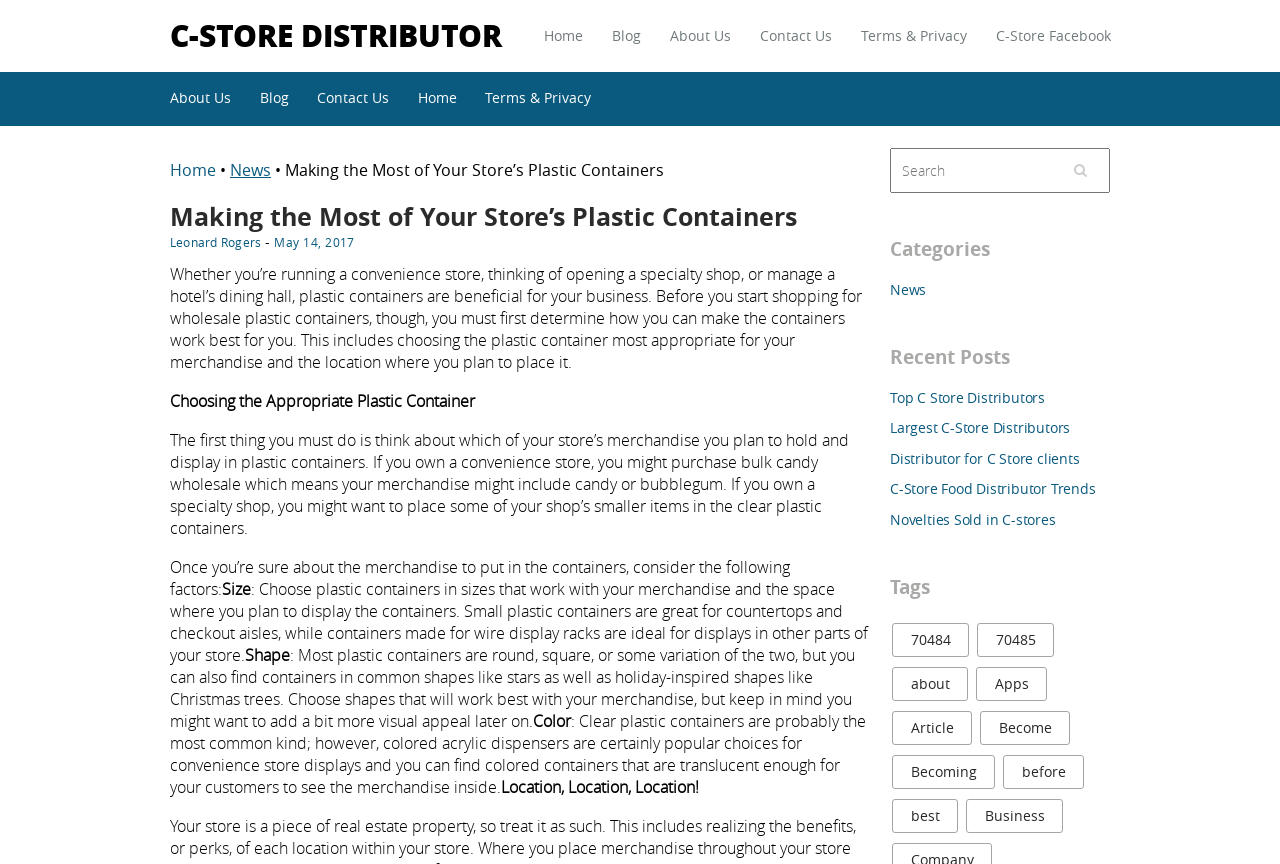Describe the webpage meticulously, covering all significant aspects.

The webpage is about a blog post titled "Making the Most of Your Store's Plastic Containers" on a website called "C-Store Distributor". At the top of the page, there is a heading with the website's name and a navigation menu with links to "Home", "Blog", "About Us", "Contact Us", "Terms & Privacy", and the website's Facebook page.

Below the navigation menu, there is a section with links to "About Us", "Blog", "Contact Us", "Home", and "Terms & Privacy" again, followed by a link to "News" and a separator line.

The main content of the page is the blog post, which starts with a heading and a brief introduction to the topic of using plastic containers in stores. The post is divided into sections, each with a subheading, discussing how to choose the appropriate plastic container for one's merchandise, including factors such as size, shape, and color.

To the right of the main content, there is a sidebar with several sections. At the top, there is a search bar with a magnifying glass icon. Below the search bar, there are headings for "Categories", "Recent Posts", and "Tags", each followed by a list of links to related topics.

The "Categories" section has a single link to "News", while the "Recent Posts" section has links to several articles, including "Top C Store Distributors", "Largest C-Store Distributors", and "C-Store Food Distributor Trends". The "Tags" section has links to various tags, including "70484", "about", "Apps", and "Business", each with a number of items associated with it.